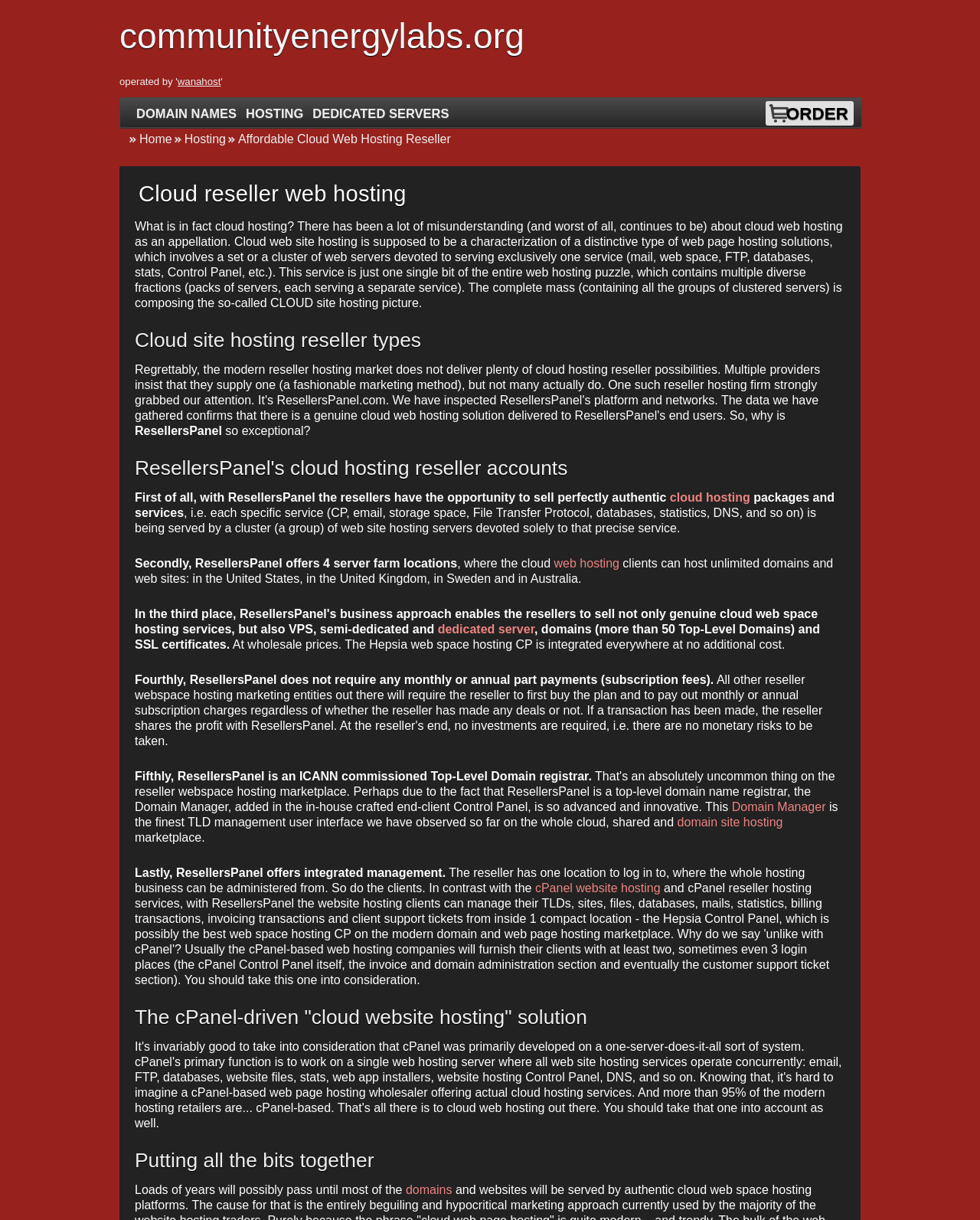Determine the bounding box coordinates of the region I should click to achieve the following instruction: "Click on the 'dedicated server' link". Ensure the bounding box coordinates are four float numbers between 0 and 1, i.e., [left, top, right, bottom].

[0.447, 0.51, 0.545, 0.521]